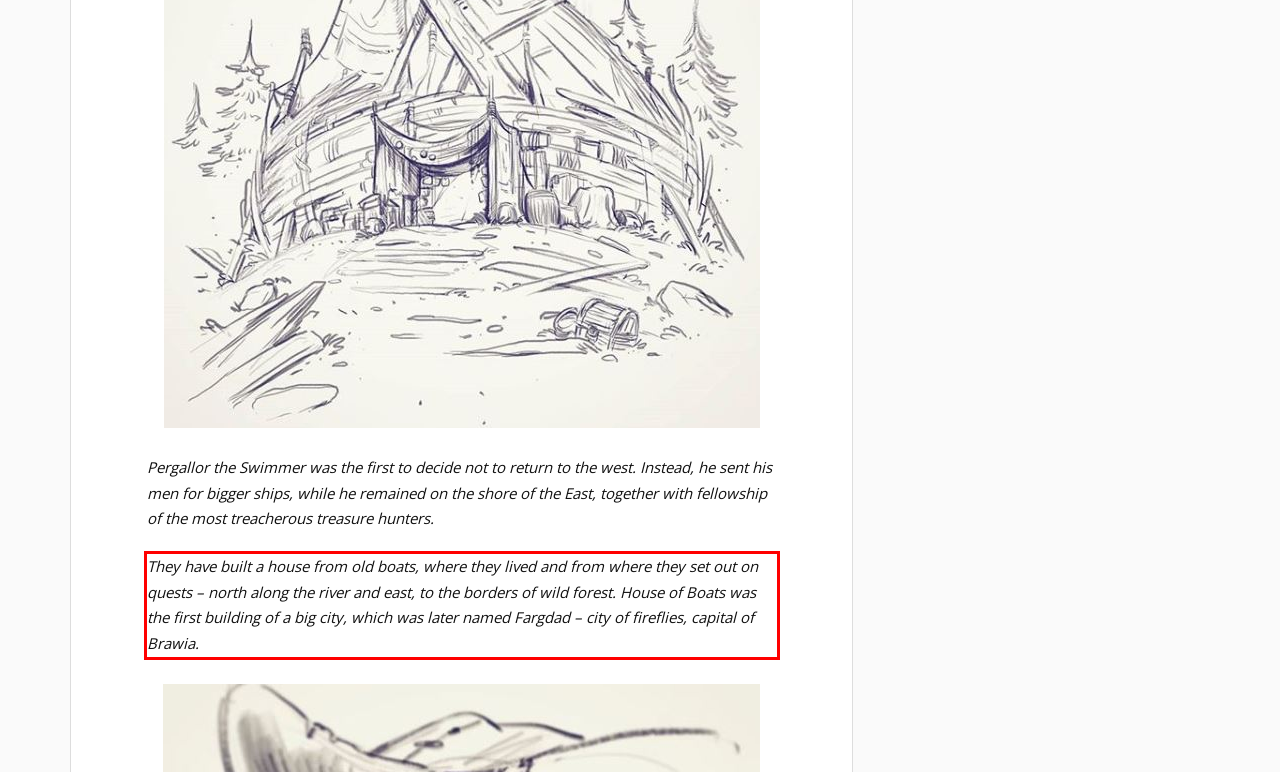You are given a screenshot with a red rectangle. Identify and extract the text within this red bounding box using OCR.

They have built a house from old boats, where they lived and from where they set out on quests – north along the river and east, to the borders of wild forest. House of Boats was the first building of a big city, which was later named Fargdad – city of fireflies, capital of Brawia.